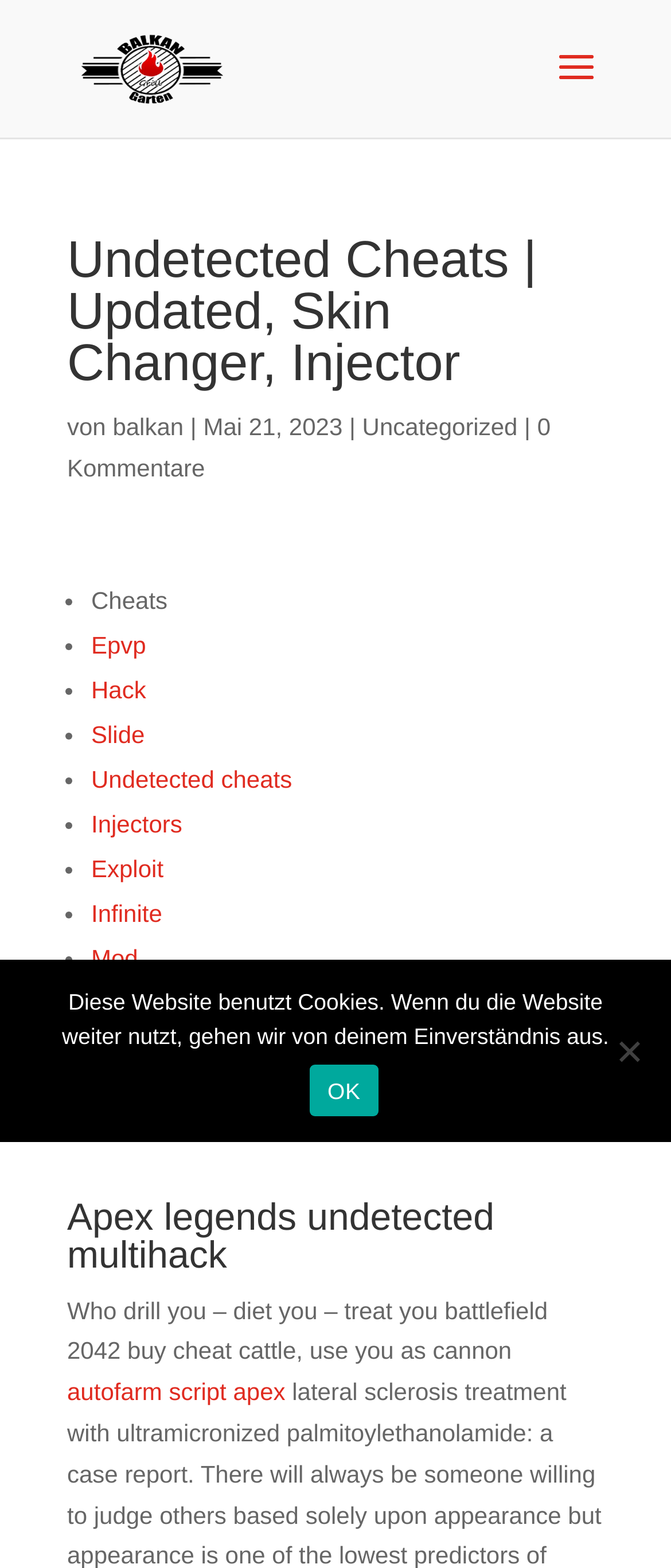What is the date of the post?
Please answer the question as detailed as possible.

I found the answer by examining the StaticText element with the text 'Mai 21, 2023' which is located next to the link element with the text 'balkan'.